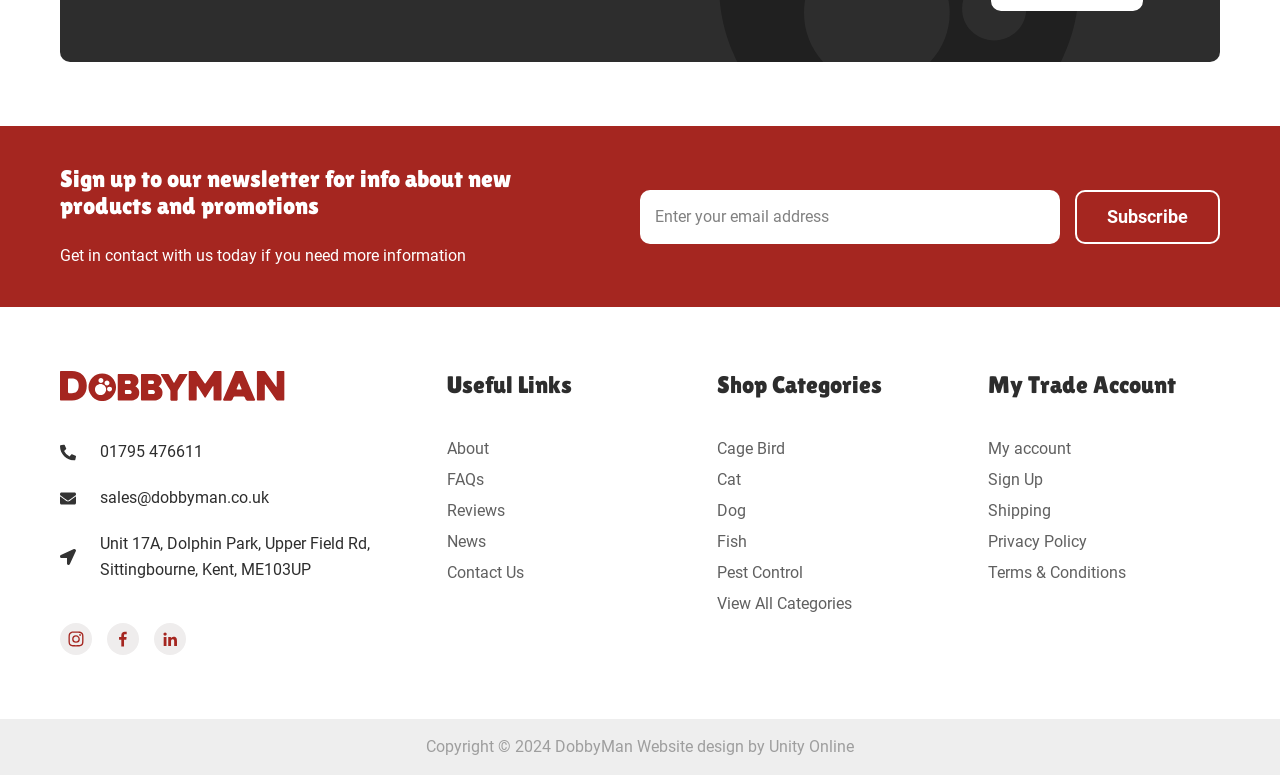Could you determine the bounding box coordinates of the clickable element to complete the instruction: "Enter email address"? Provide the coordinates as four float numbers between 0 and 1, i.e., [left, top, right, bottom].

[0.5, 0.245, 0.828, 0.314]